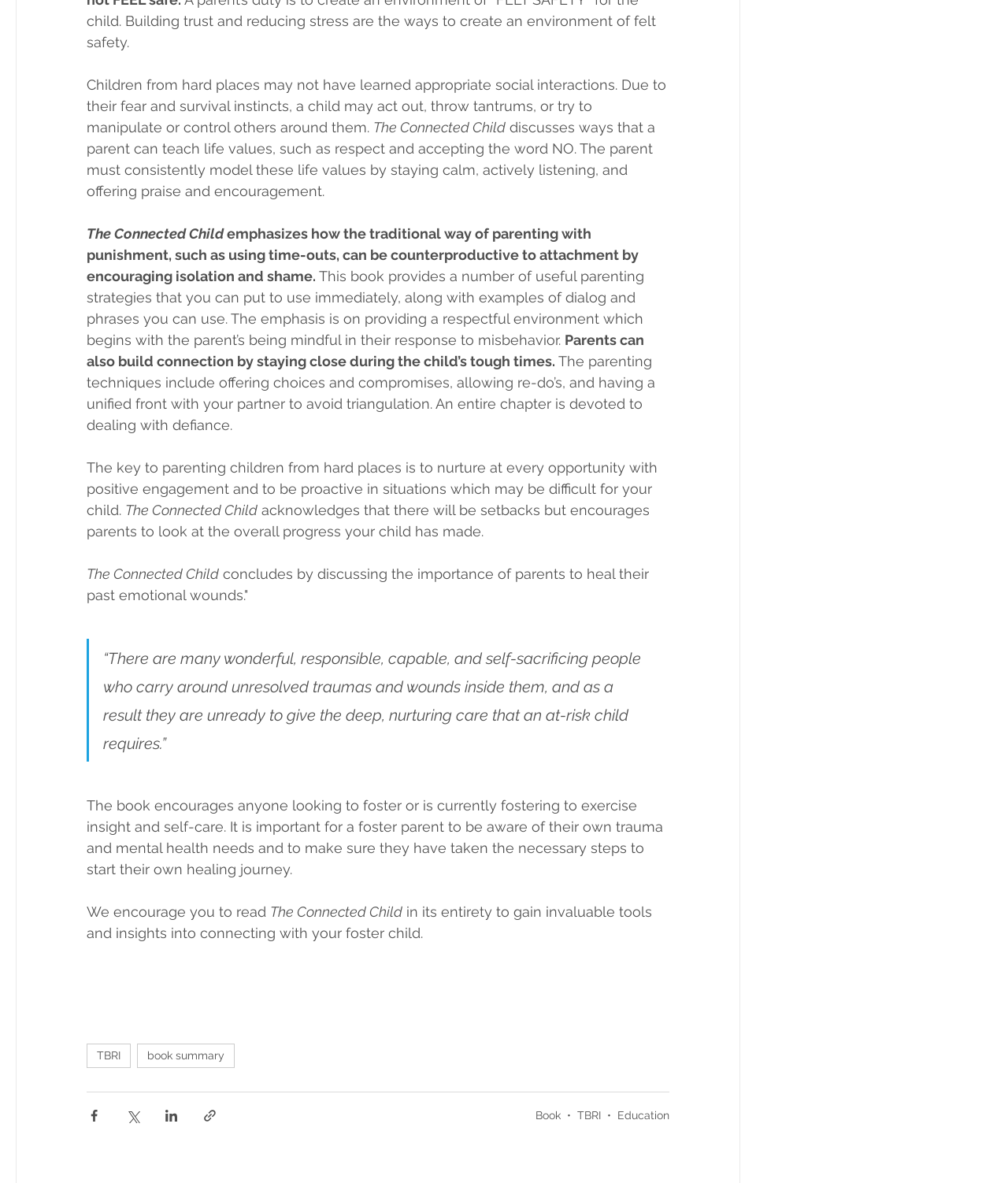Please give a concise answer to this question using a single word or phrase: 
What is the purpose of the book 'The Connected Child'?

To provide parenting strategies